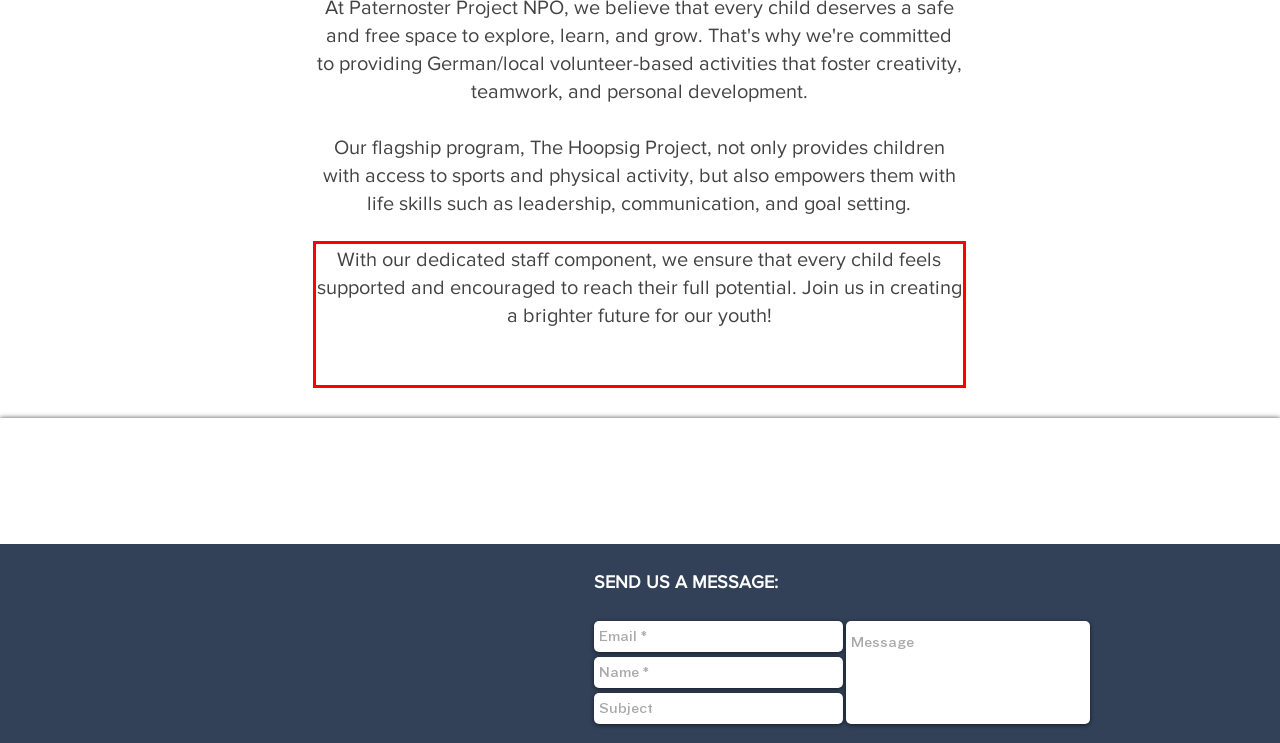There is a UI element on the webpage screenshot marked by a red bounding box. Extract and generate the text content from within this red box.

With our dedicated staff component, we ensure that every child feels supported and encouraged to reach their full potential. Join us in creating a brighter future for our youth!